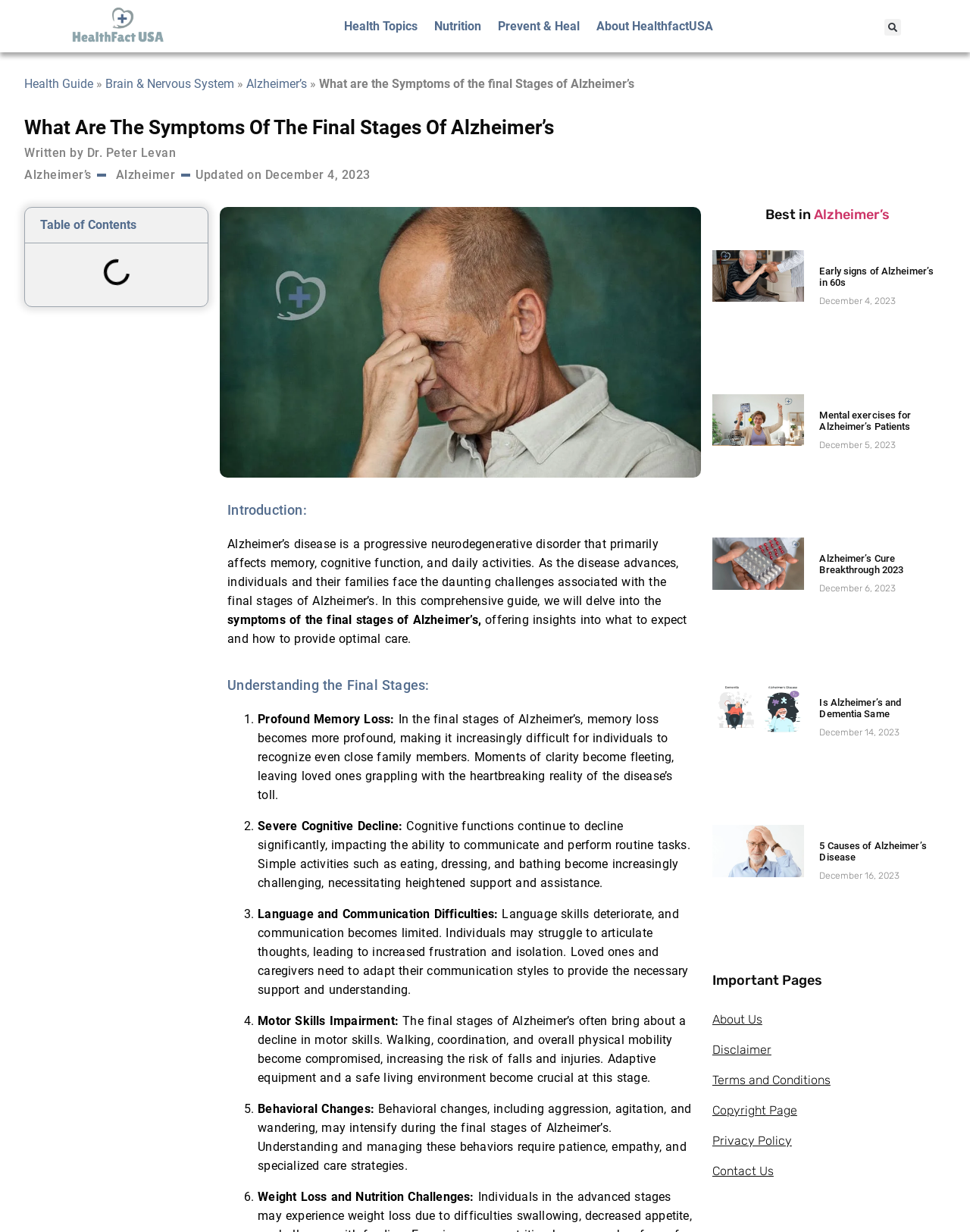Carefully examine the image and provide an in-depth answer to the question: Who wrote the current article?

I found the author's name by looking at the link that says 'Written by Dr. Peter Levan' below the main heading of the article.